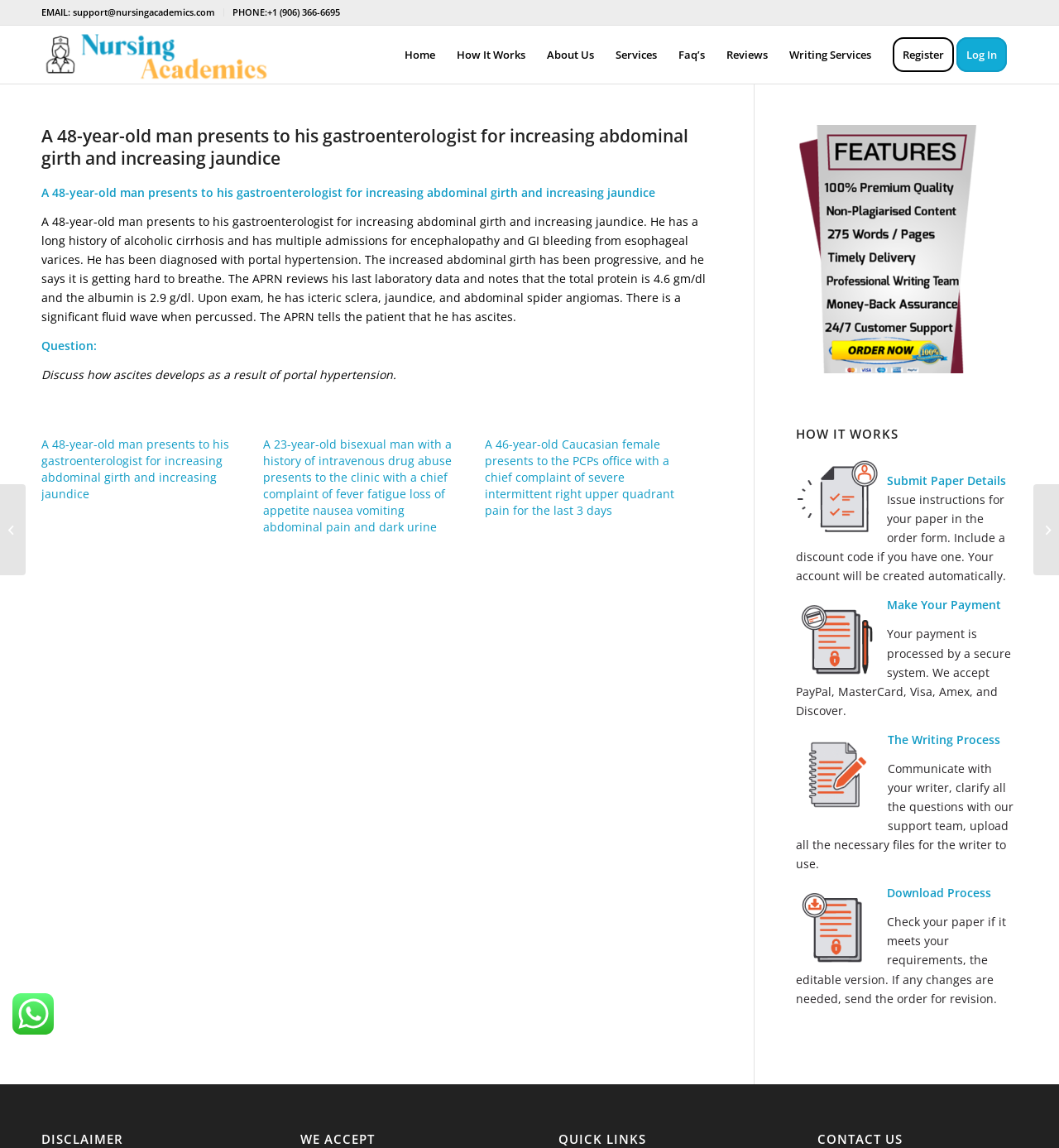Indicate the bounding box coordinates of the element that must be clicked to execute the instruction: "Click the 'Log In' menu item". The coordinates should be given as four float numbers between 0 and 1, i.e., [left, top, right, bottom].

[0.903, 0.022, 0.961, 0.073]